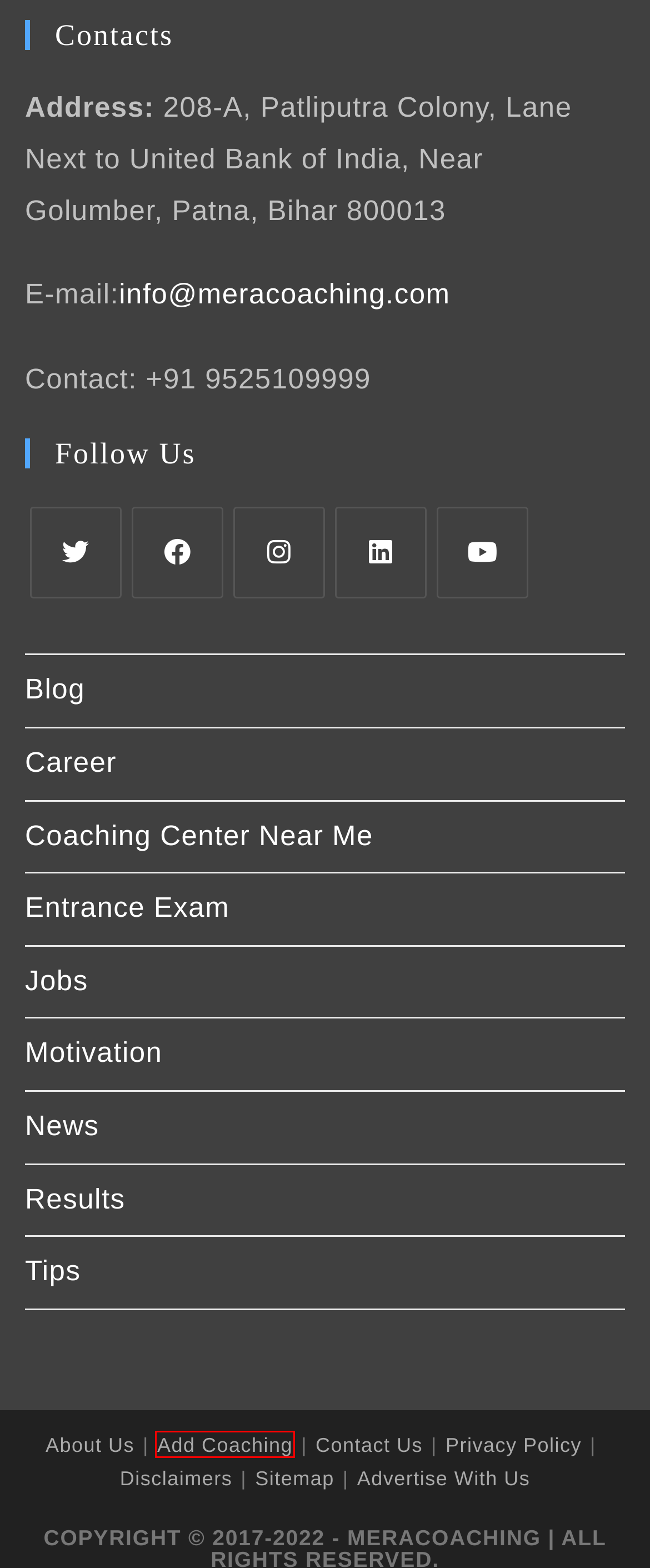Assess the screenshot of a webpage with a red bounding box and determine which webpage description most accurately matches the new page after clicking the element within the red box. Here are the options:
A. Disclaimers | MeraCoaching
B. Privacy Policy | MeraCoaching
C. List of Top 10 Maths Coaching for IIT JEE in Kota | MeraCoaching
D. Login | MeraCoaching
E. About Us | MeraCoaching
F. Advertise With Us | MeraCoaching
G. List of Top 10 Math Coaching for IIT JEE in Gonda | MeraCoaching
H. AIIMS Rajkot Vacancy 2023 – Apply Online for 131 Posts | MeraCoaching

D